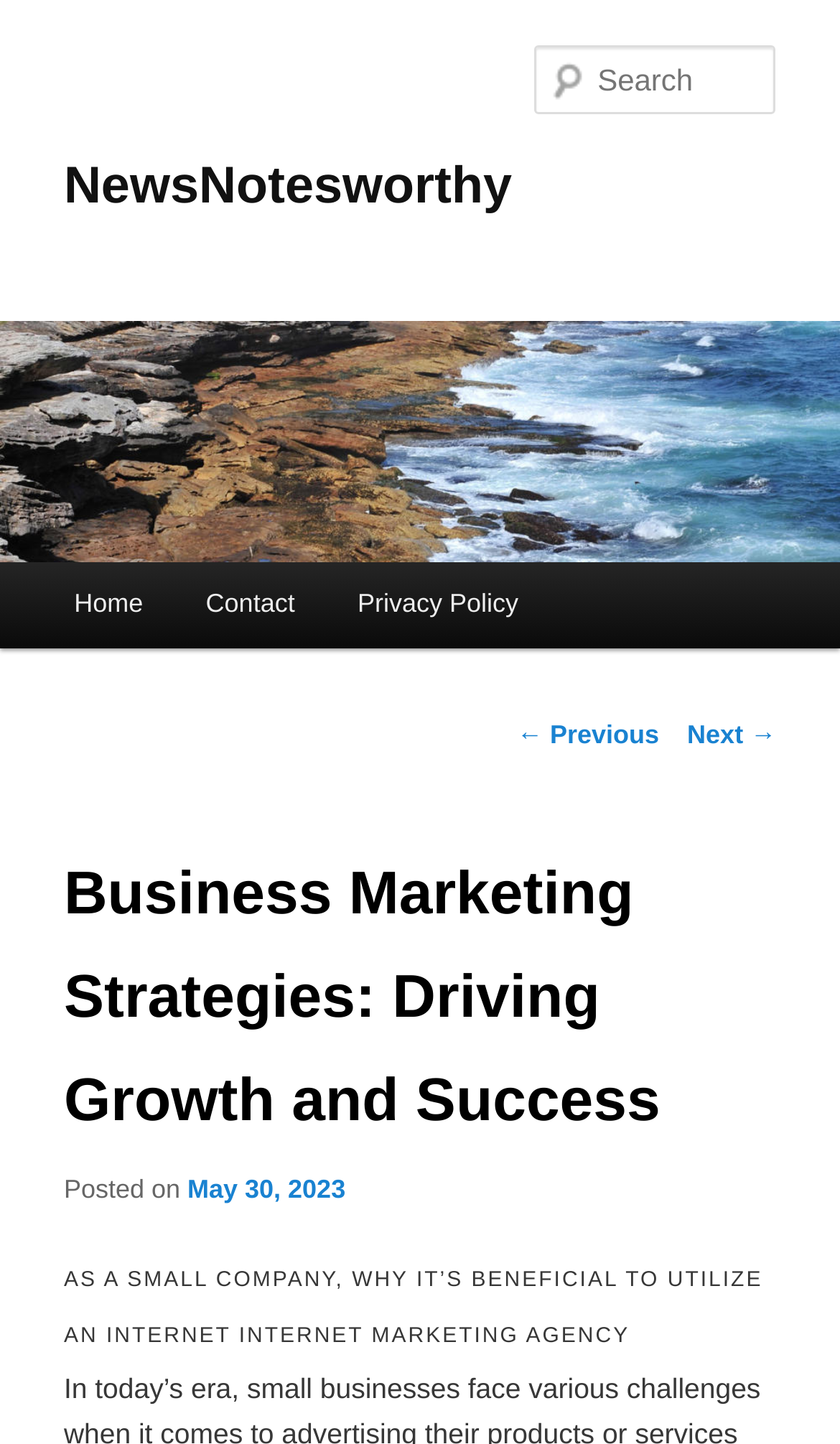What is the name of the website?
Give a single word or phrase answer based on the content of the image.

NewsNotesworthy